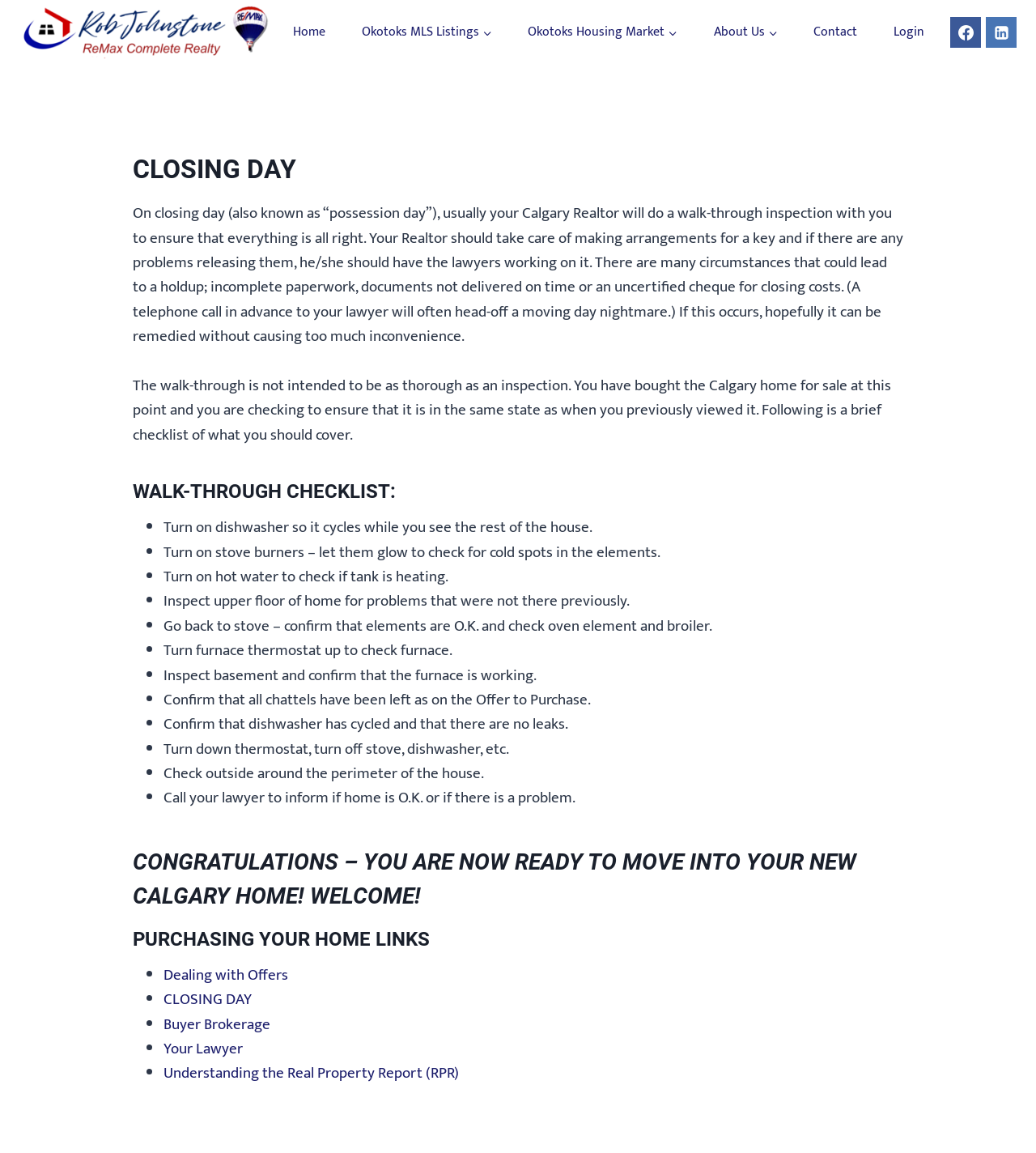How many links are in the primary navigation?
Based on the screenshot, respond with a single word or phrase.

8